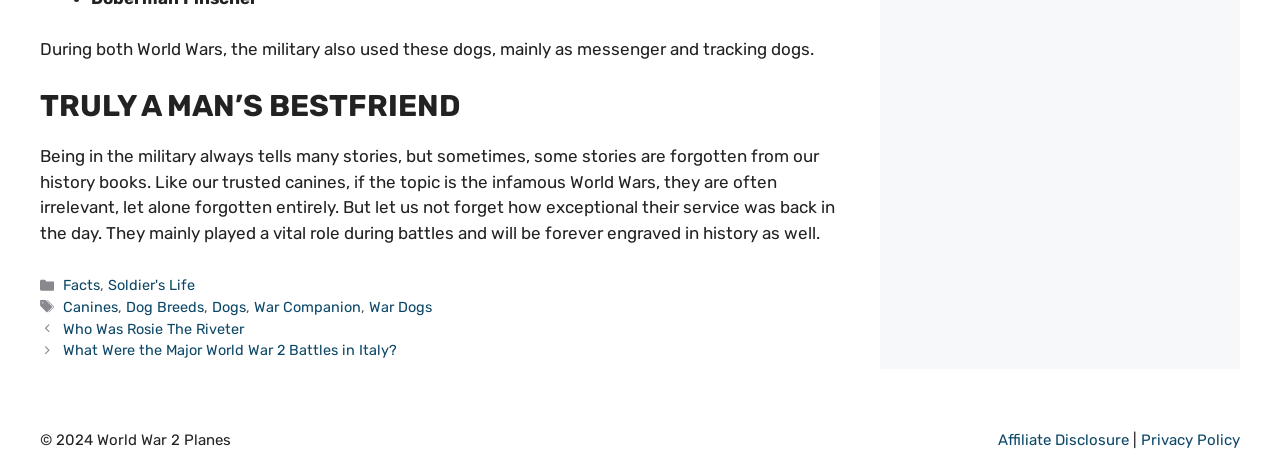Please identify the bounding box coordinates of the clickable region that I should interact with to perform the following instruction: "Check the privacy policy". The coordinates should be expressed as four float numbers between 0 and 1, i.e., [left, top, right, bottom].

[0.891, 0.914, 0.969, 0.952]